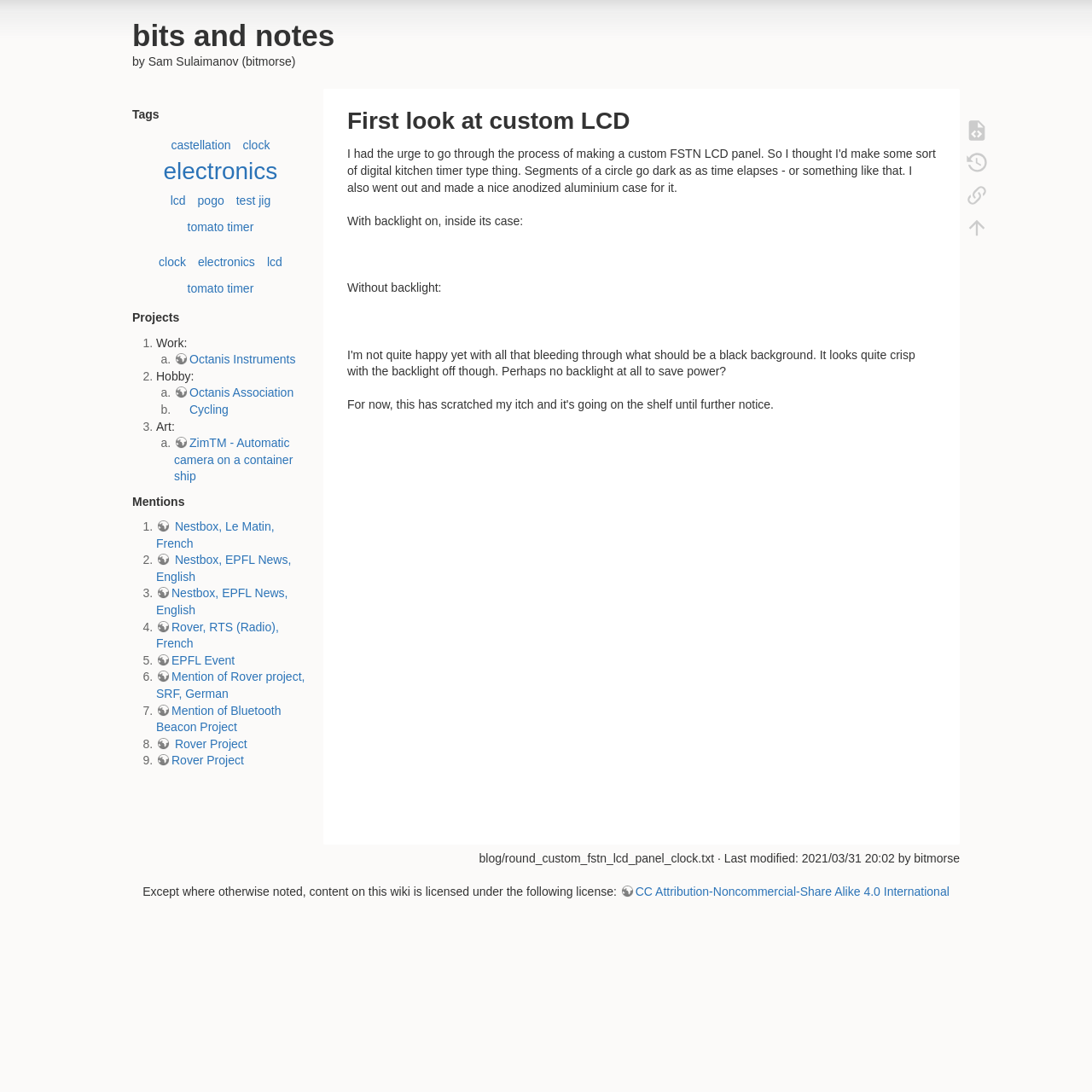Kindly determine the bounding box coordinates for the clickable area to achieve the given instruction: "click on the link to Octanis Instruments".

[0.159, 0.323, 0.271, 0.335]